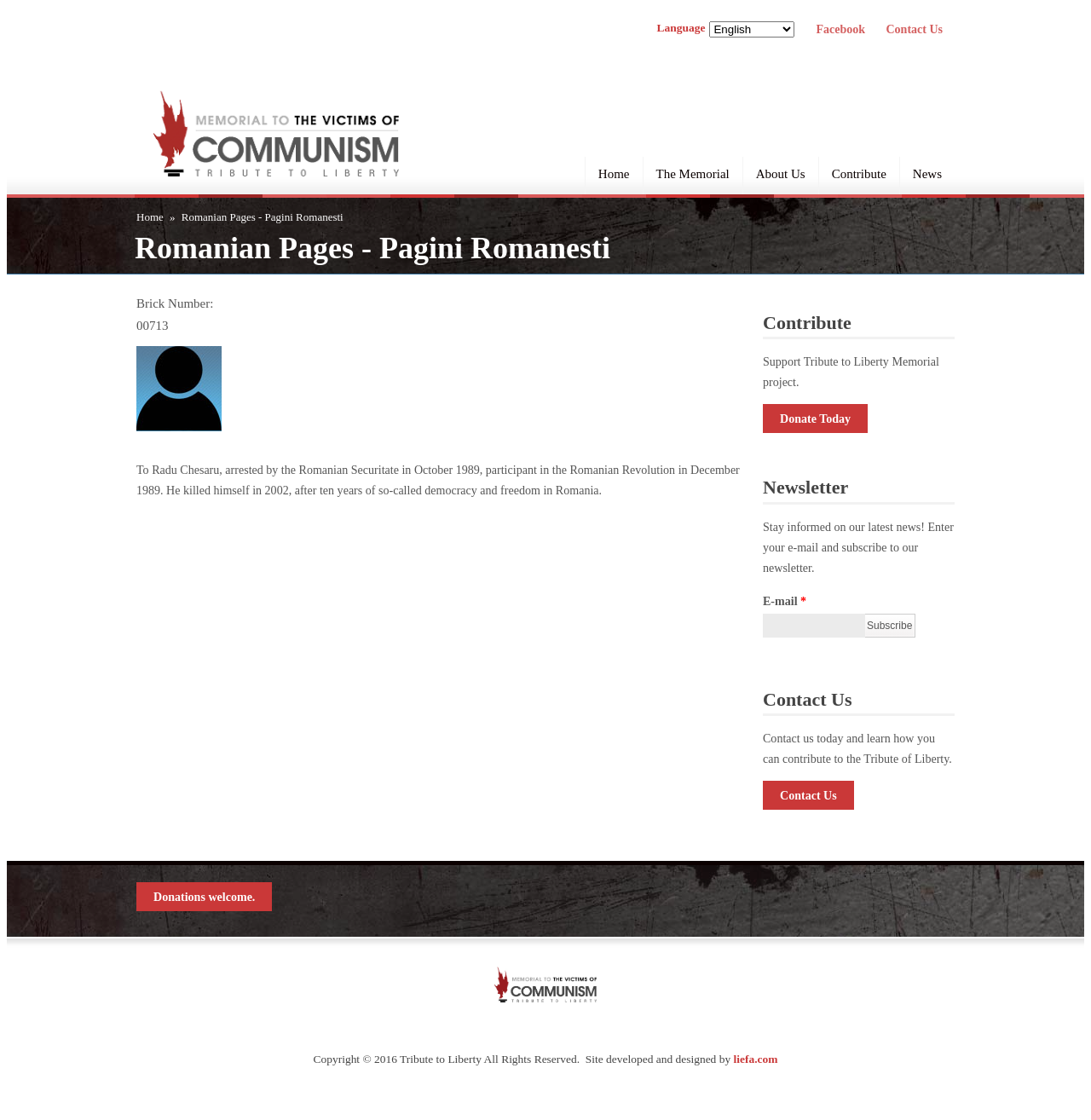Please provide a one-word or phrase answer to the question: 
Who developed the website?

liefa.com